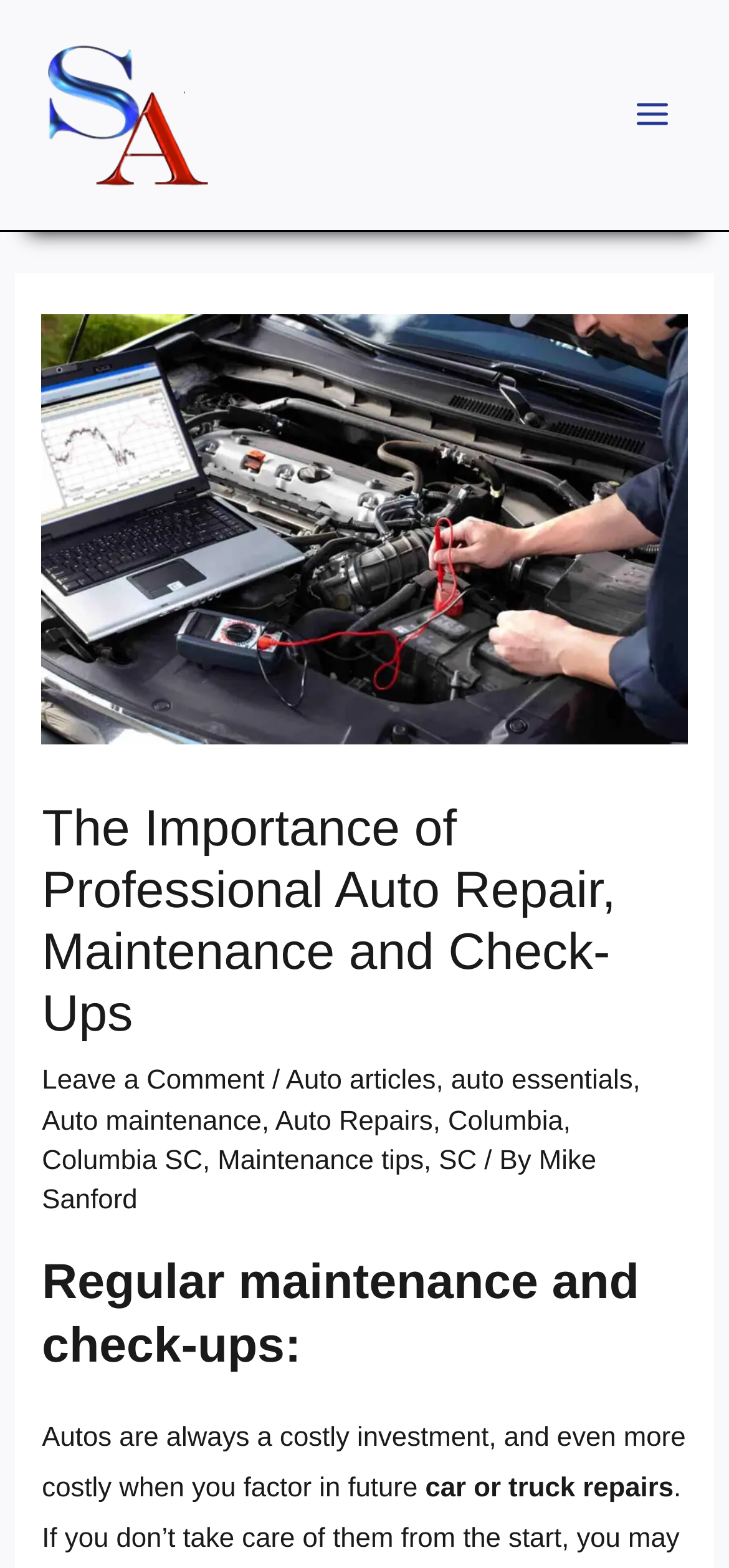What is the importance of auto maintenance mentioned in the webpage?
Answer the question in a detailed and comprehensive manner.

According to the webpage, regular maintenance and check-ups can help prevent costly future car or truck repairs, implying that the importance of auto maintenance is to save costs.